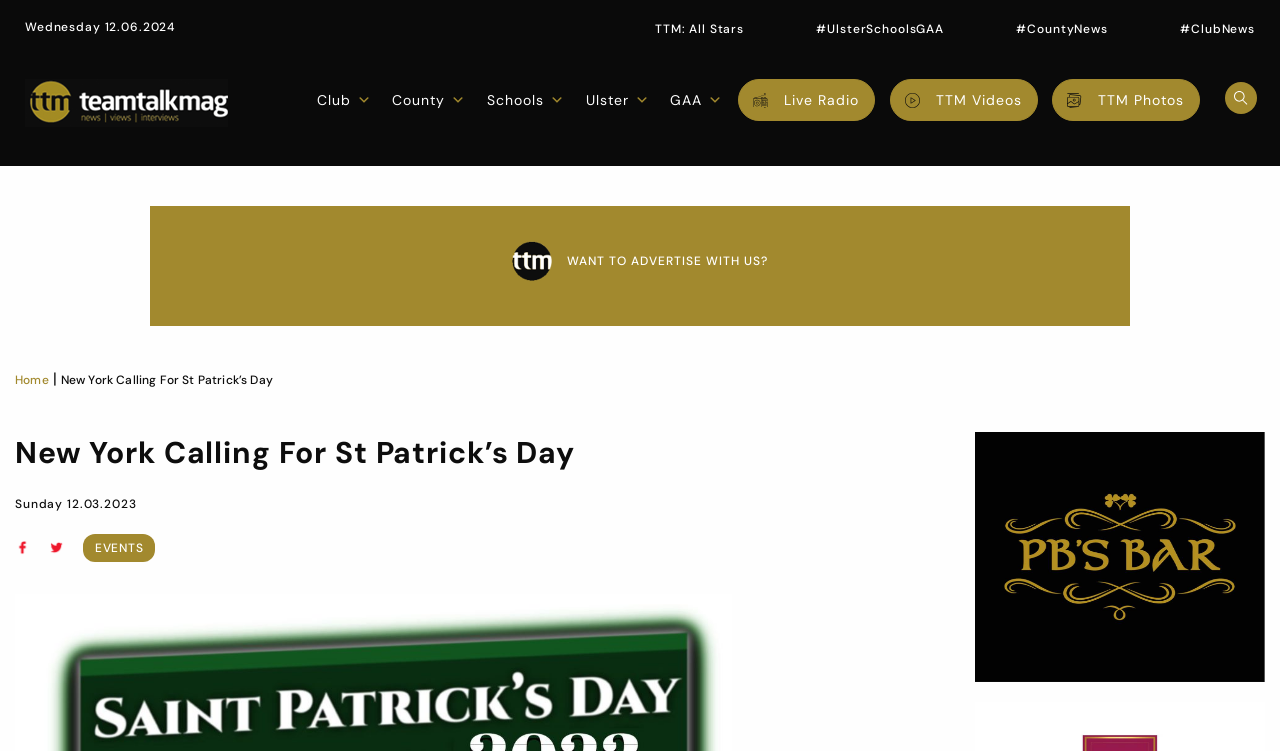Determine the bounding box coordinates of the region to click in order to accomplish the following instruction: "Go to the 'Home' page". Provide the coordinates as four float numbers between 0 and 1, specifically [left, top, right, bottom].

[0.012, 0.495, 0.038, 0.517]